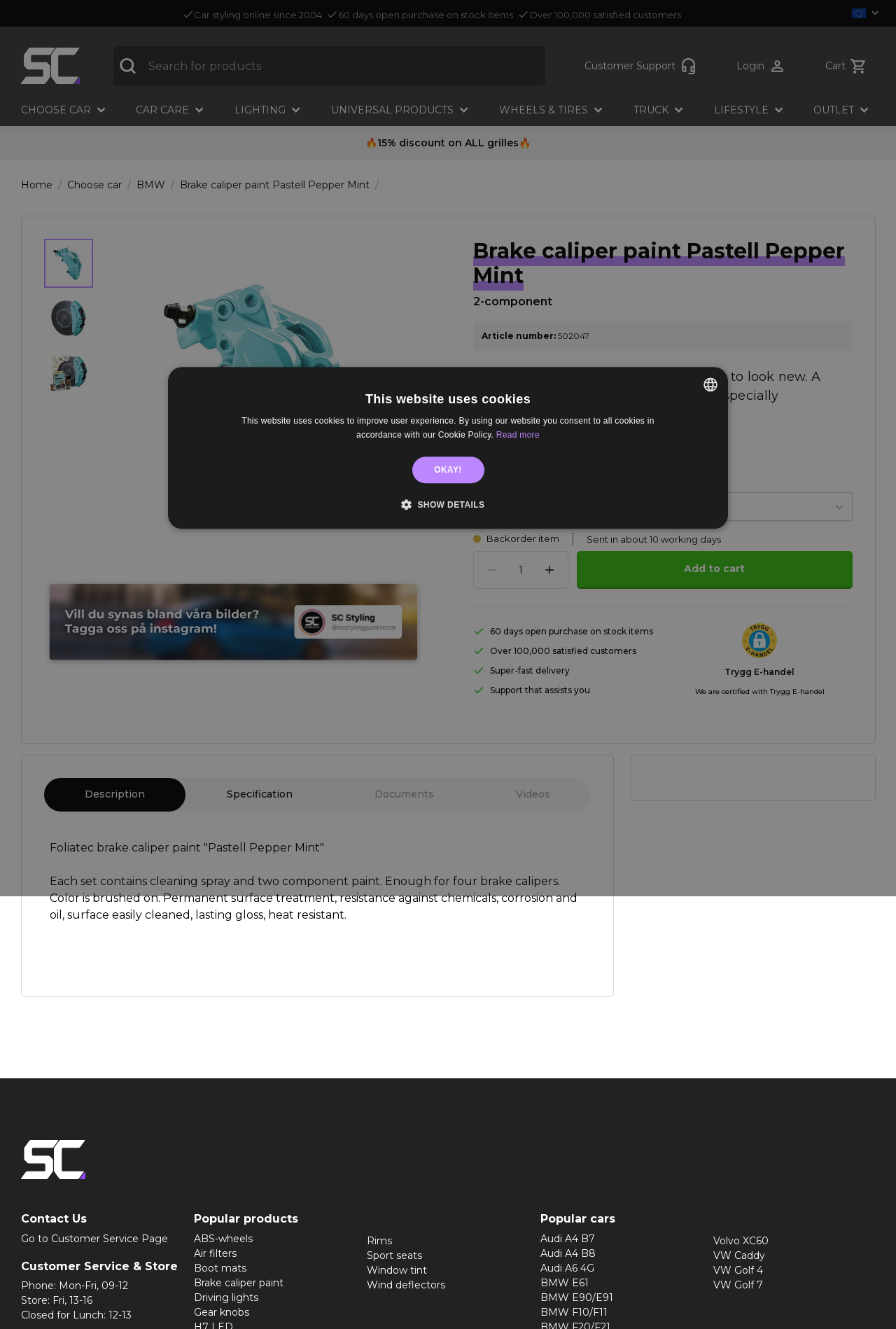Locate the bounding box coordinates of the clickable part needed for the task: "Select a language".

[0.95, 0.003, 0.986, 0.016]